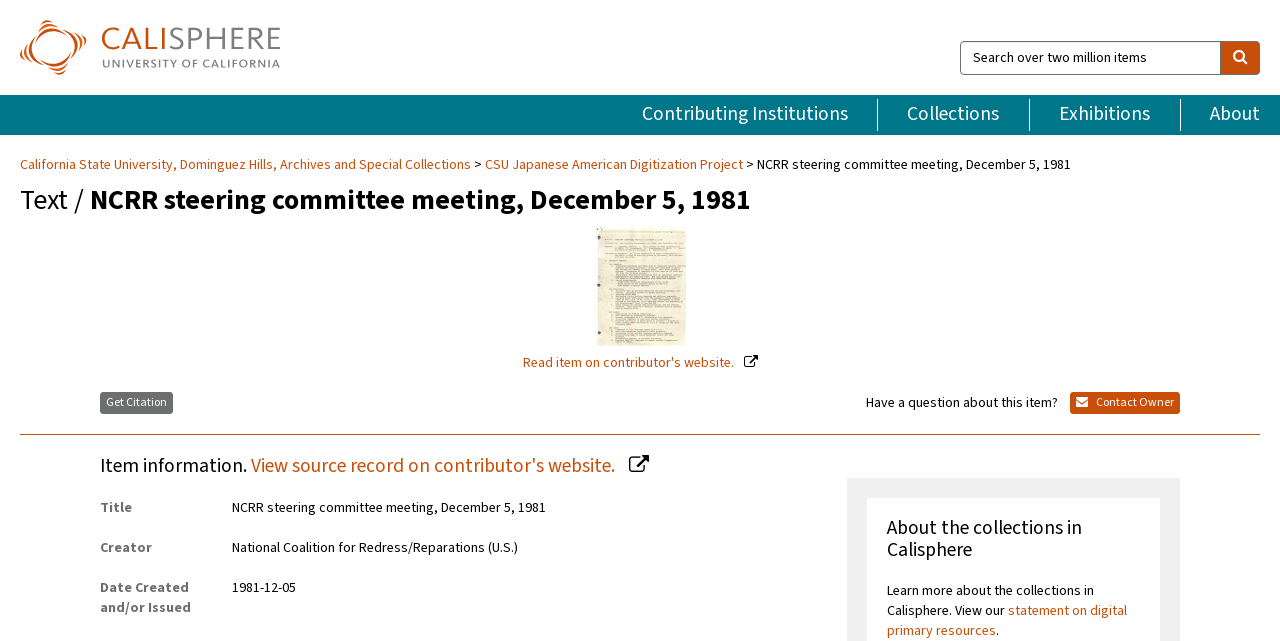Identify the bounding box coordinates of the section to be clicked to complete the task described by the following instruction: "Read item on contributor's website". The coordinates should be four float numbers between 0 and 1, formatted as [left, top, right, bottom].

[0.408, 0.352, 0.592, 0.581]